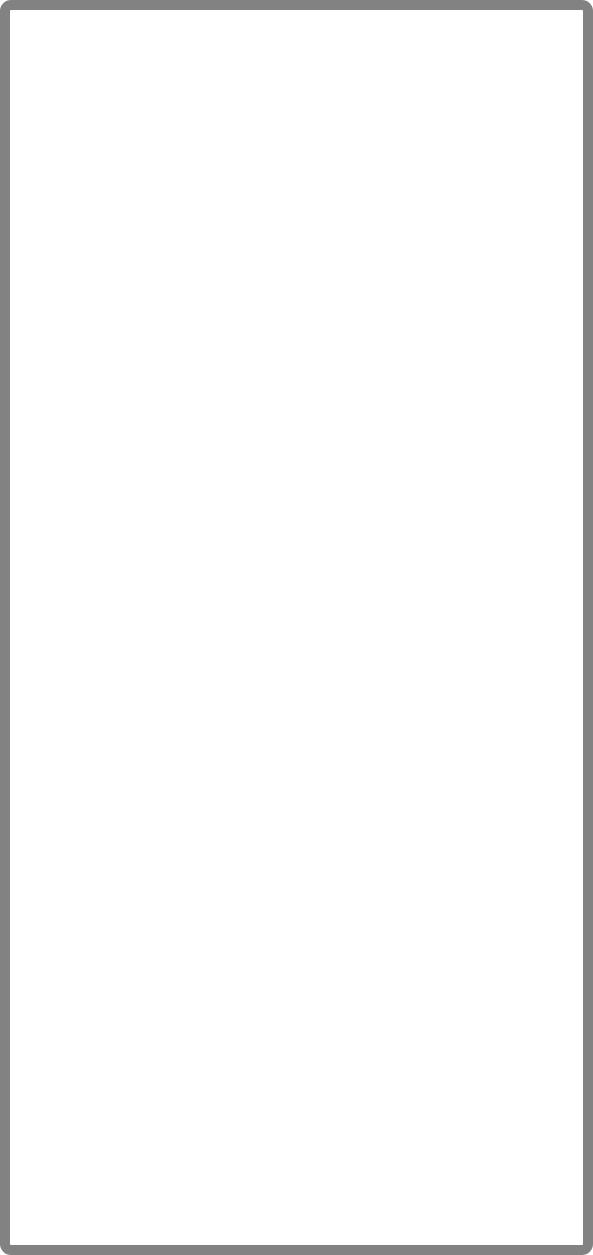Based on what you see in the screenshot, provide a thorough answer to this question: Where is the image located?

The image occupies a significant portion of the webpage, covering an area from the top to nearly the bottom of the screen, making it a prominent visual element.